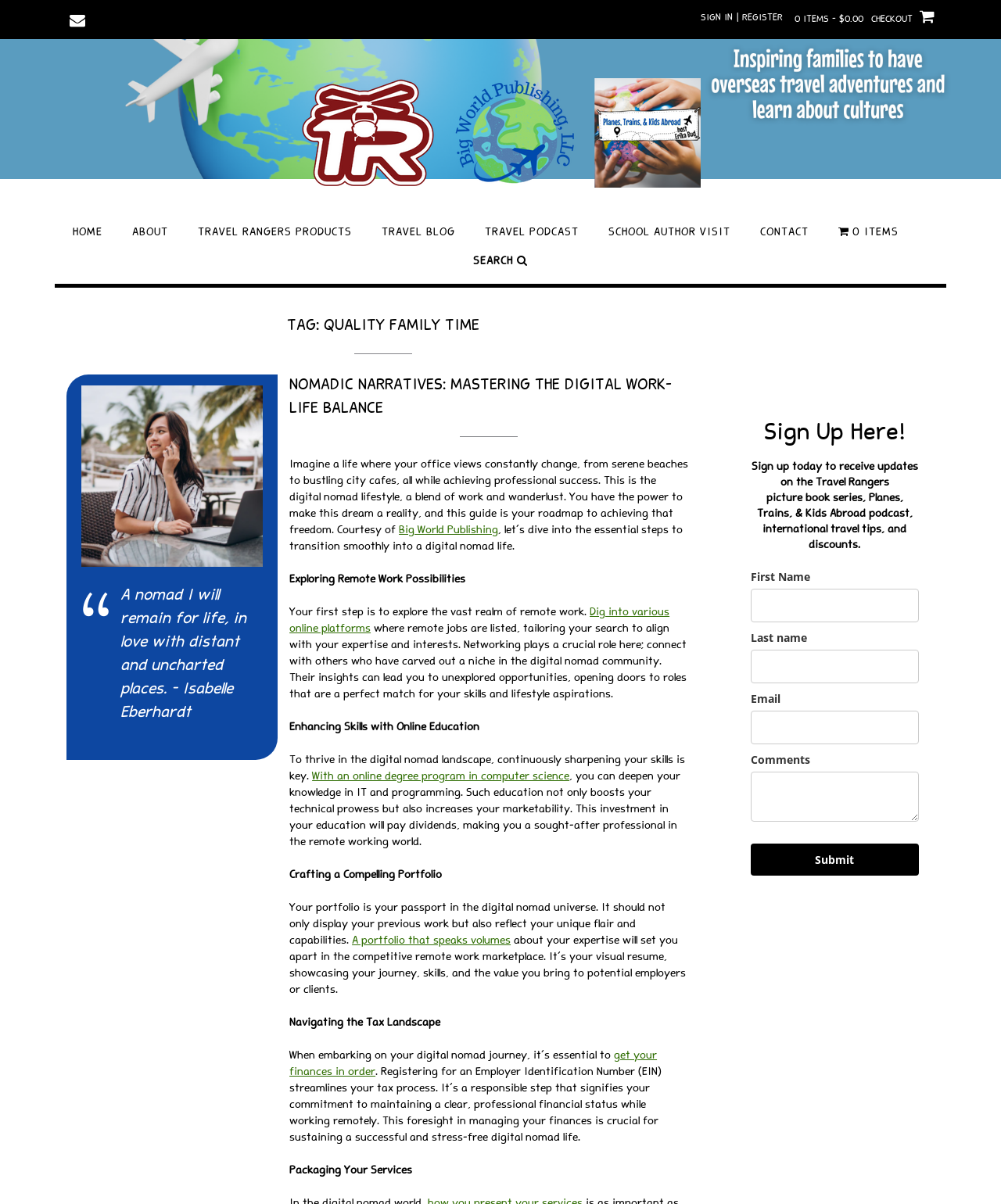Please use the details from the image to answer the following question comprehensively:
What is the theme of the blog post?

The theme of the blog post is digital nomadism, which is a lifestyle that combines work and travel. The blog post provides guidance on how to achieve a digital nomad lifestyle, including exploring remote work possibilities, enhancing skills with online education, crafting a compelling portfolio, and navigating the tax landscape.